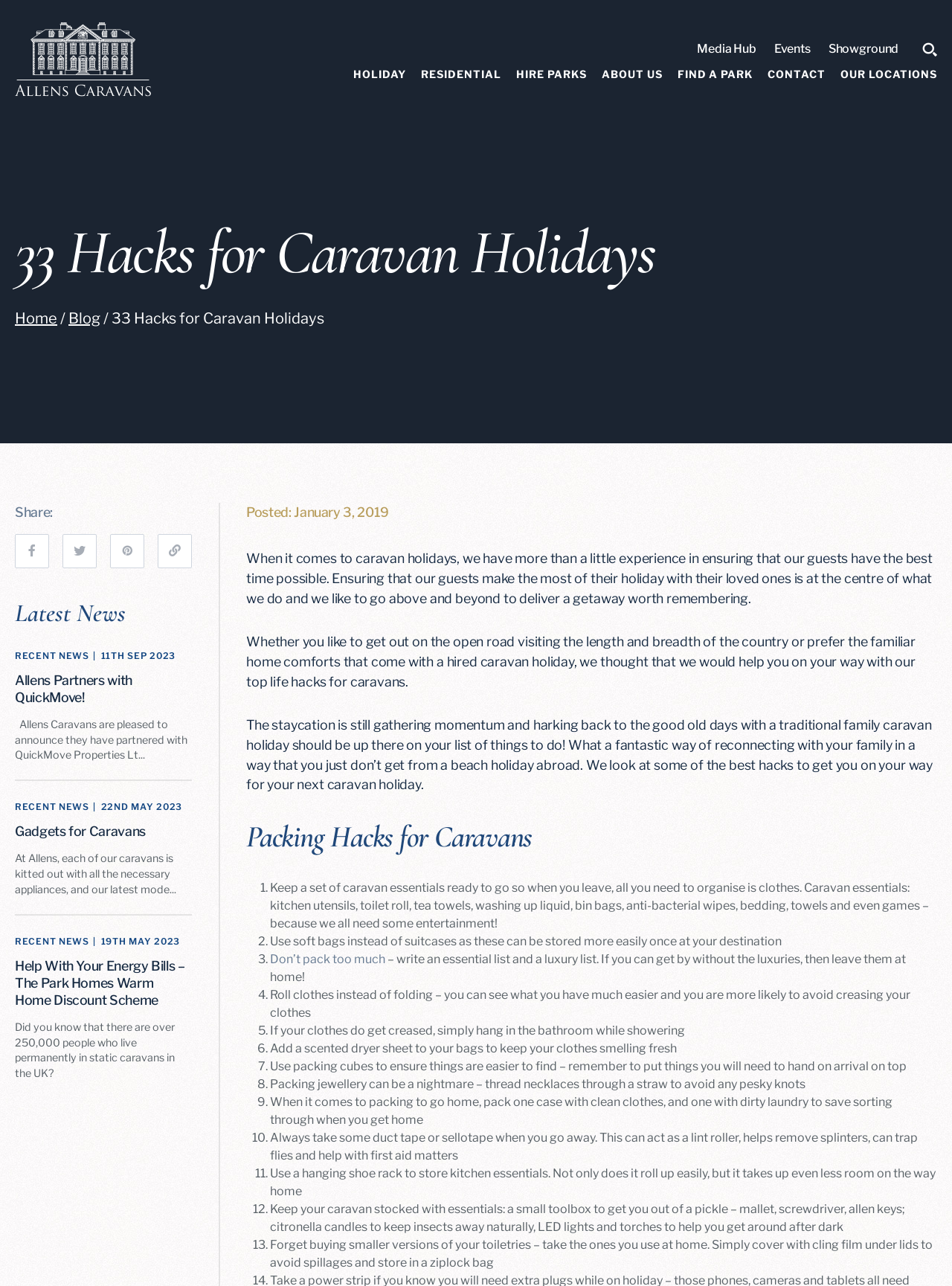Please give a short response to the question using one word or a phrase:
What is the purpose of the 'Packing Hacks for Caravans' section?

To provide packing tips